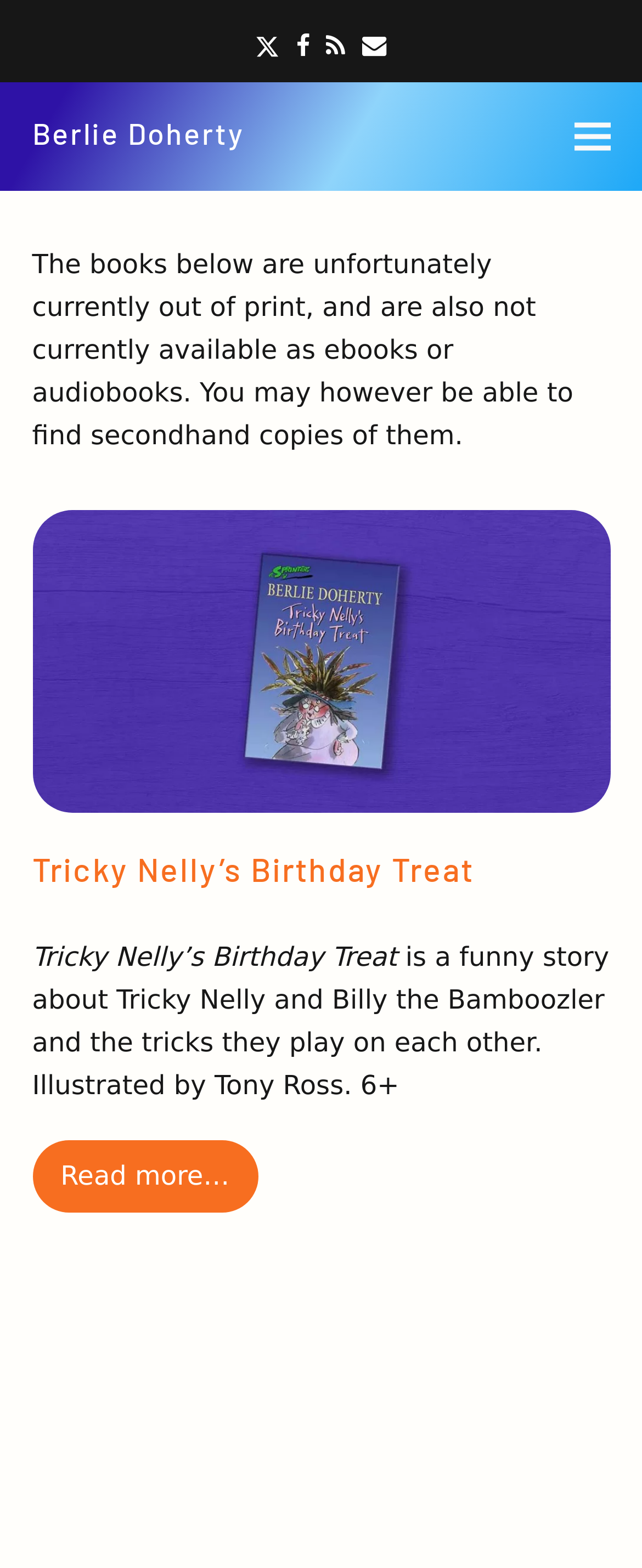What is the name of the illustrator of the book 'Tricky Nelly’s Birthday Treat'?
Examine the screenshot and reply with a single word or phrase.

Tony Ross